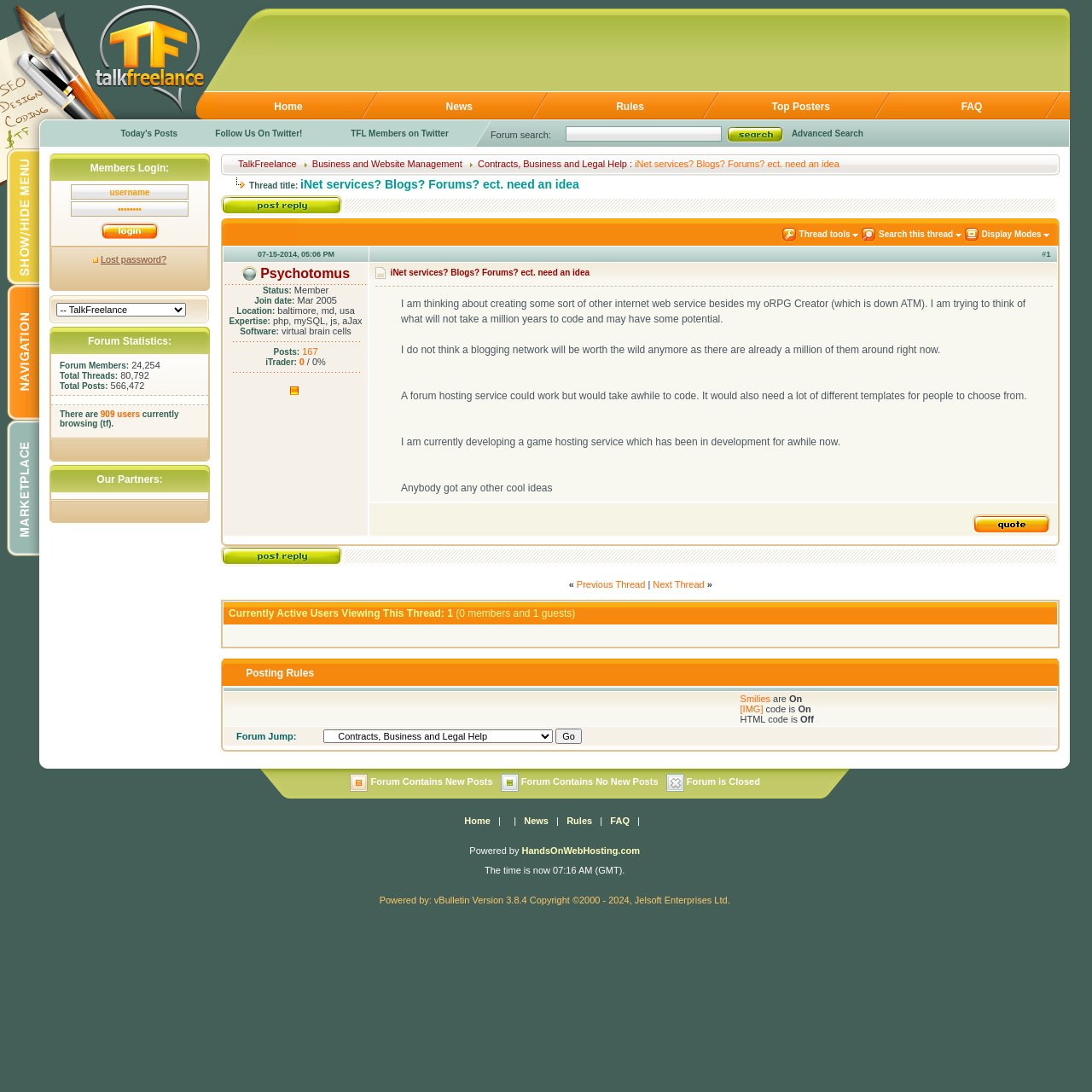What is the name of the marketplace?
Look at the image and answer the question with a single word or phrase.

TalkFreelance